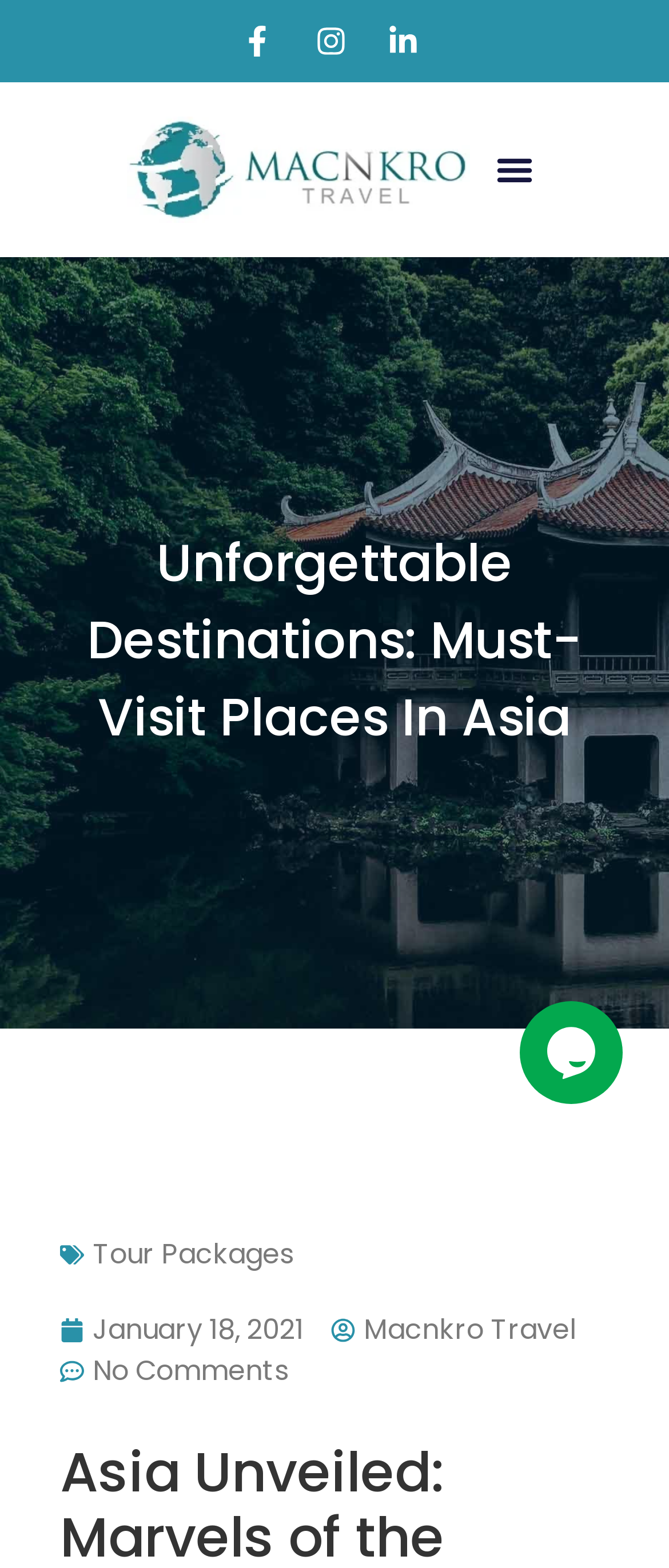For the element described, predict the bounding box coordinates as (top-left x, top-left y, bottom-right x, bottom-right y). All values should be between 0 and 1. Element description: alt="Logo"

[0.188, 0.074, 0.701, 0.142]